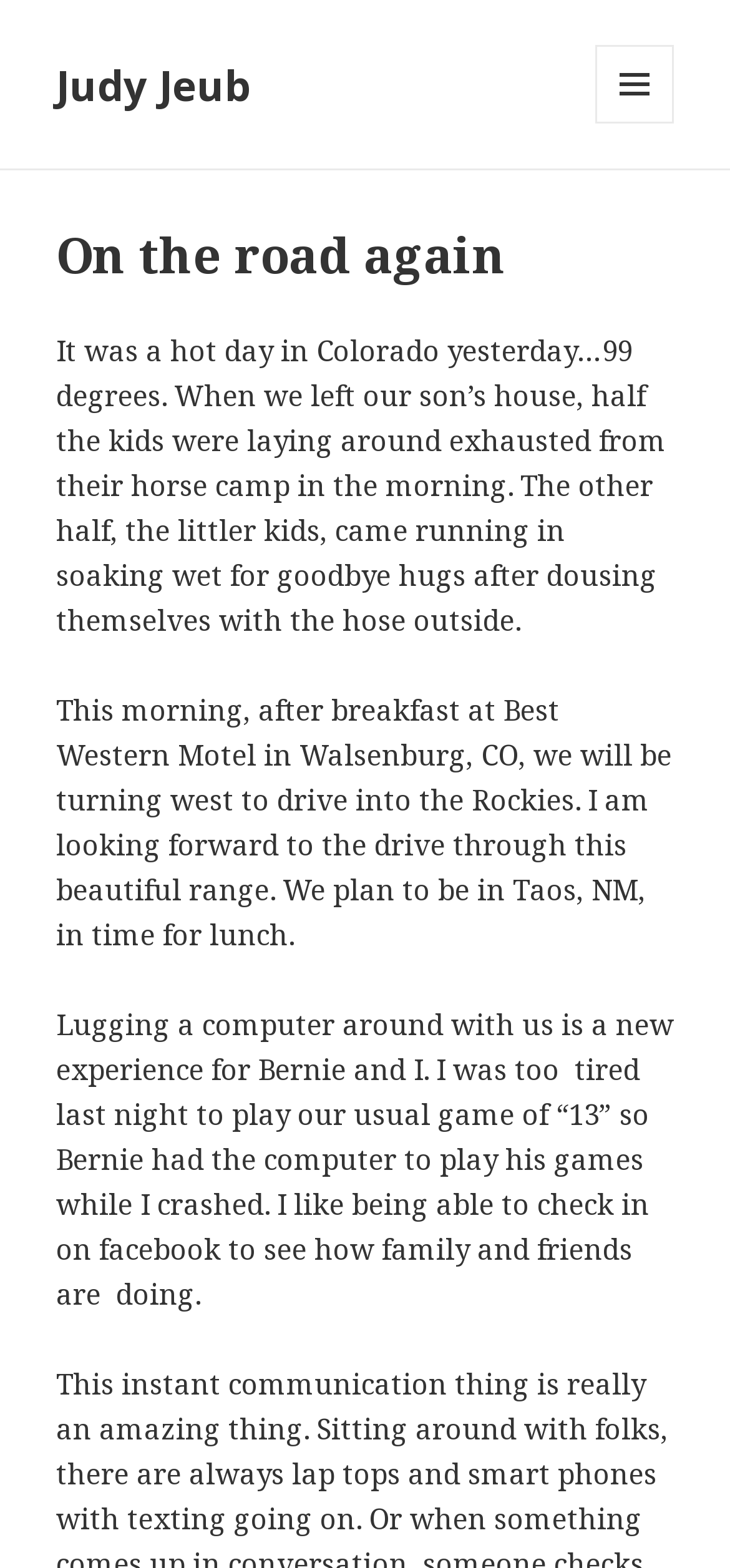Look at the image and give a detailed response to the following question: What did the kids do after horse camp?

After horse camp, half the kids were laying around exhausted, as mentioned in the first paragraph.